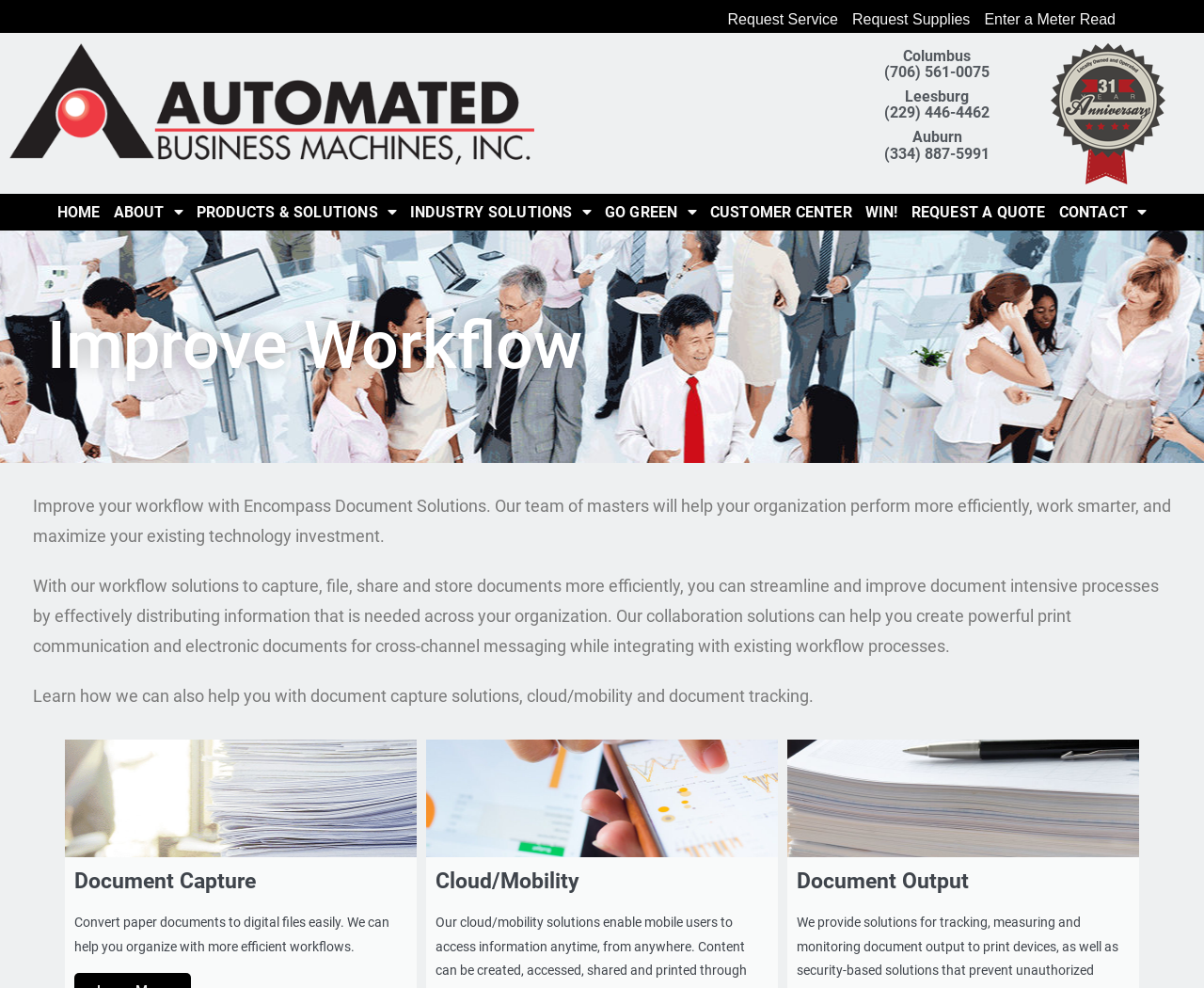Determine the bounding box coordinates for the clickable element to execute this instruction: "Enter a meter read". Provide the coordinates as four float numbers between 0 and 1, i.e., [left, top, right, bottom].

[0.817, 0.011, 0.927, 0.028]